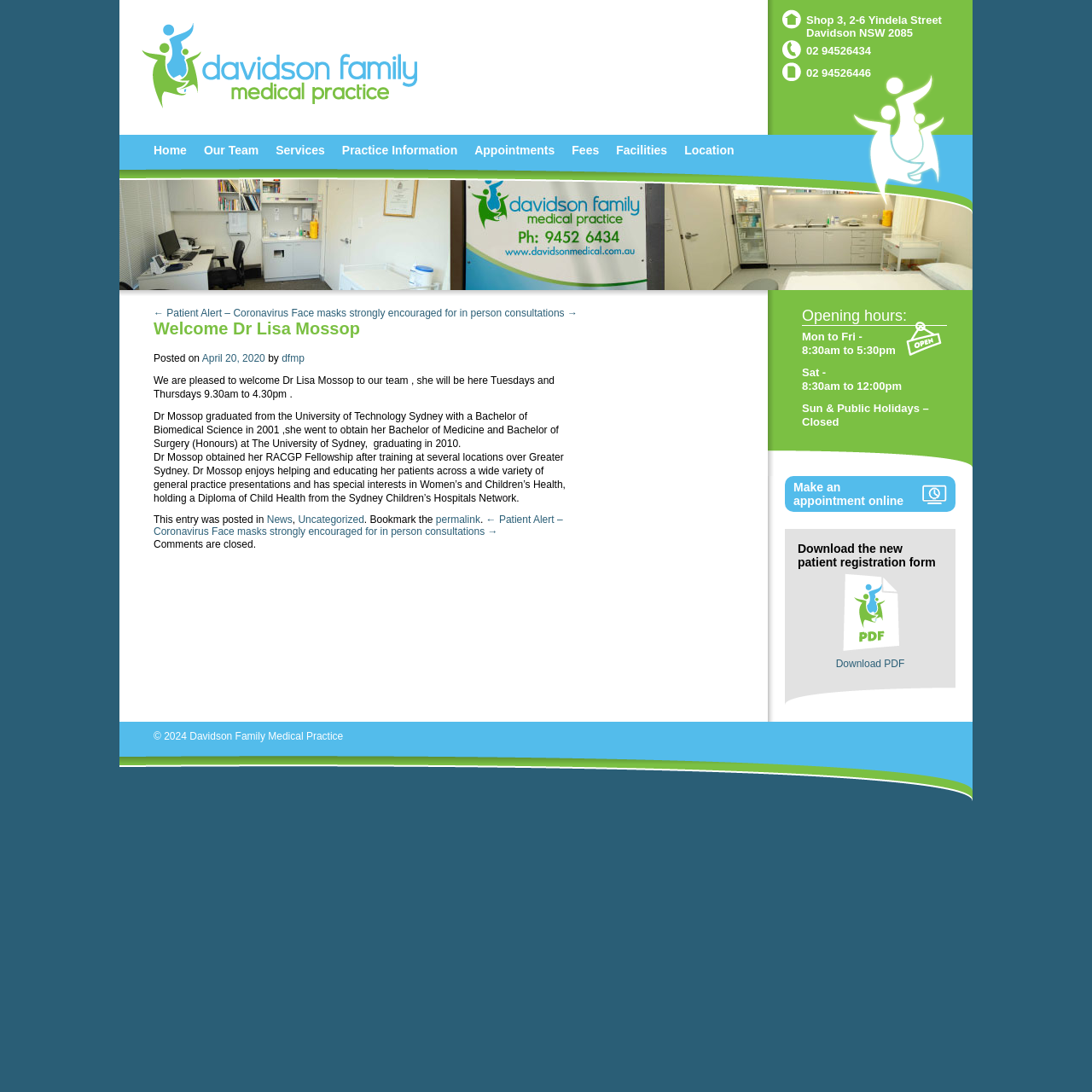Please identify the bounding box coordinates of the clickable area that will fulfill the following instruction: "Download the patient registration form". The coordinates should be in the format of four float numbers between 0 and 1, i.e., [left, top, right, bottom].

[0.766, 0.591, 0.827, 0.602]